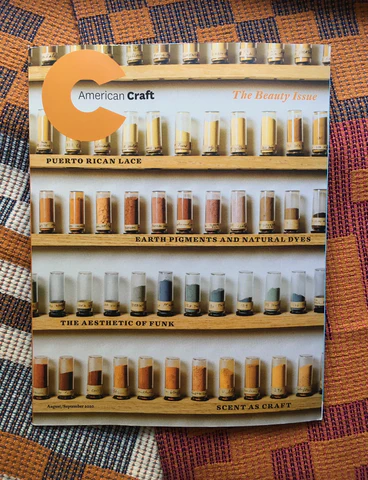What is the theme of this magazine issue?
Use the image to give a comprehensive and detailed response to the question.

The title 'The Beauty Issue' is elegantly presented below the magazine's logo, indicating that this issue is focused on the beauty of crafted art.